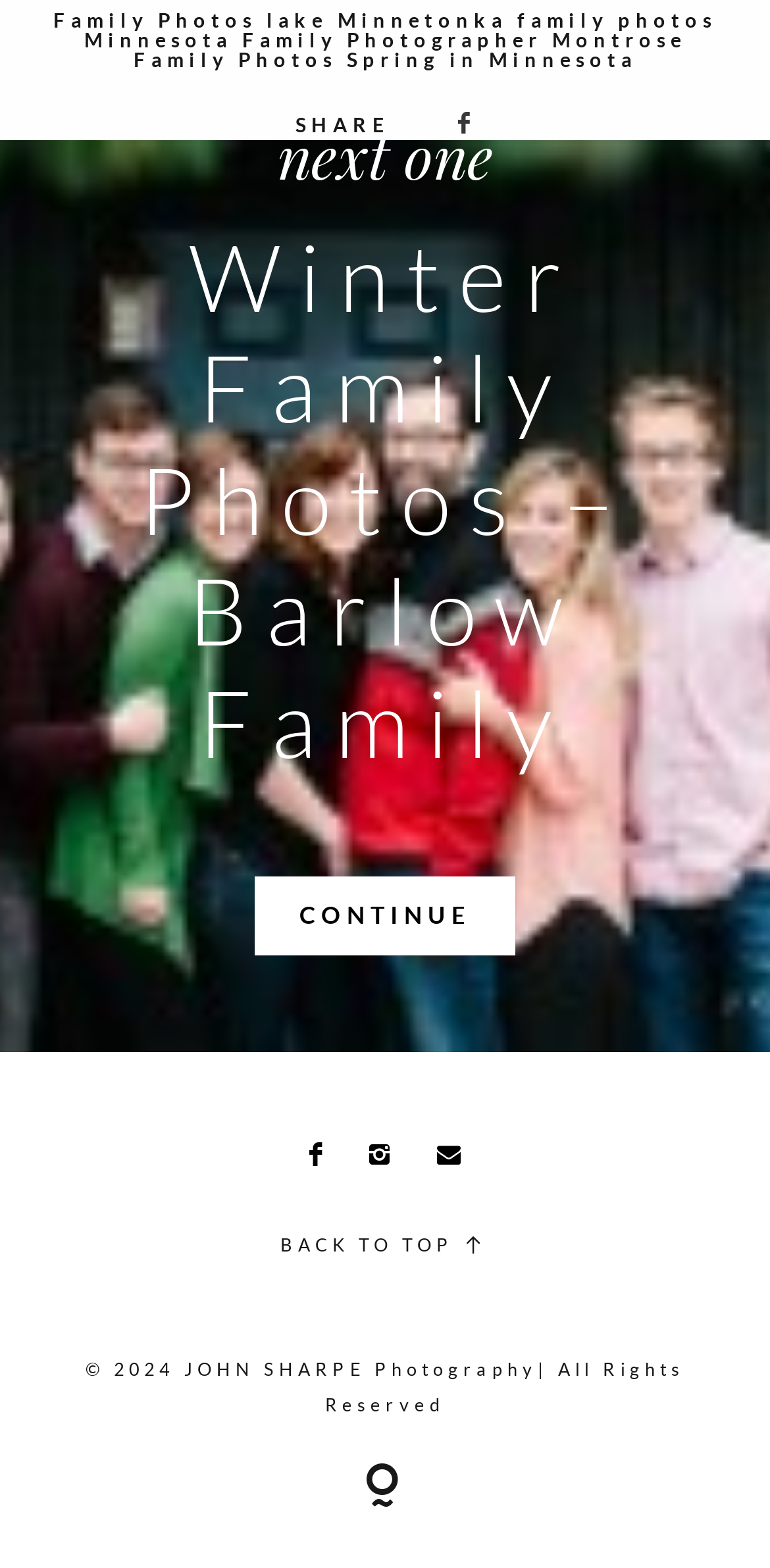Locate the bounding box for the described UI element: "CONTINUE". Ensure the coordinates are four float numbers between 0 and 1, formatted as [left, top, right, bottom].

[0.331, 0.559, 0.669, 0.609]